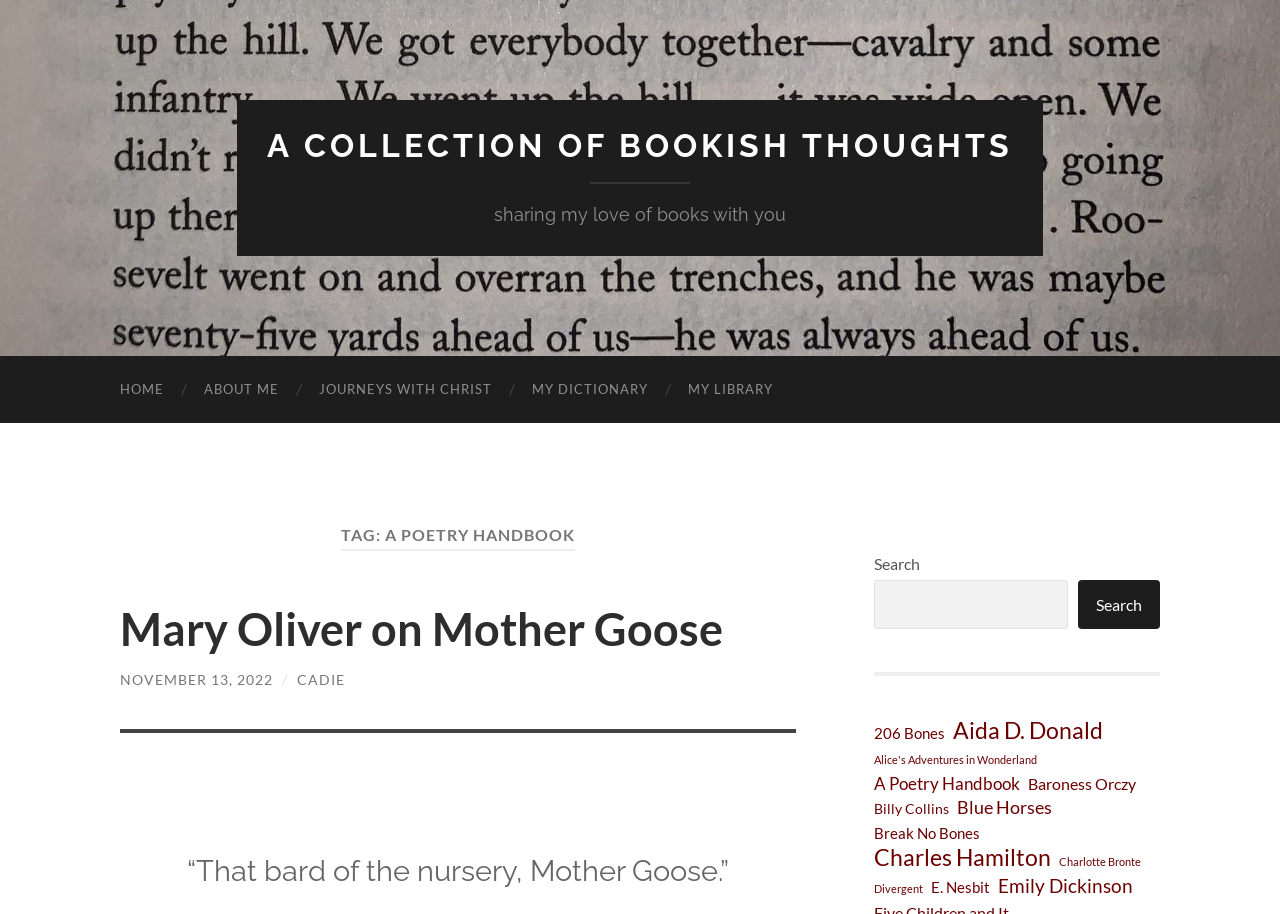What is the title of the first article?
Use the image to answer the question with a single word or phrase.

Mary Oliver on Mother Goose